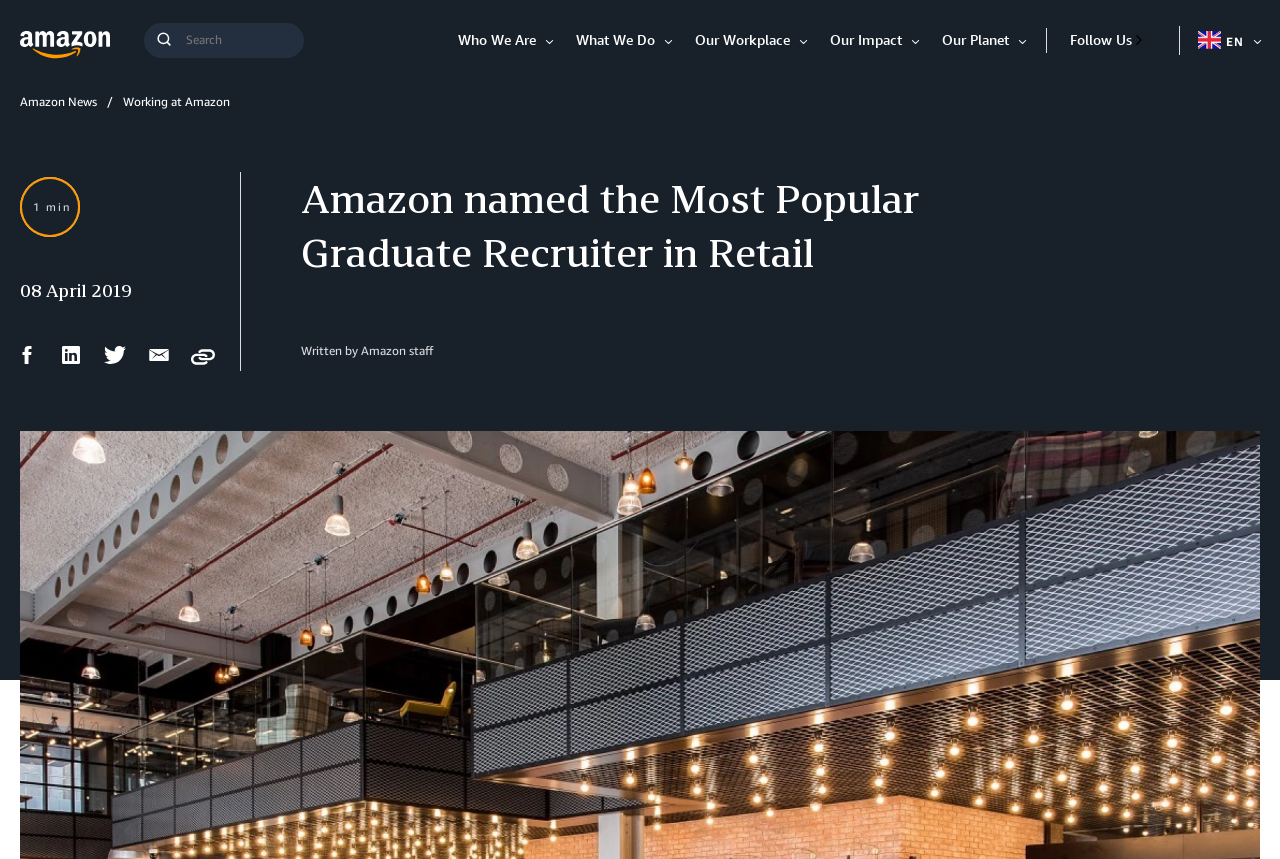Give a one-word or one-phrase response to the question: 
How many main navigation links are available?

5